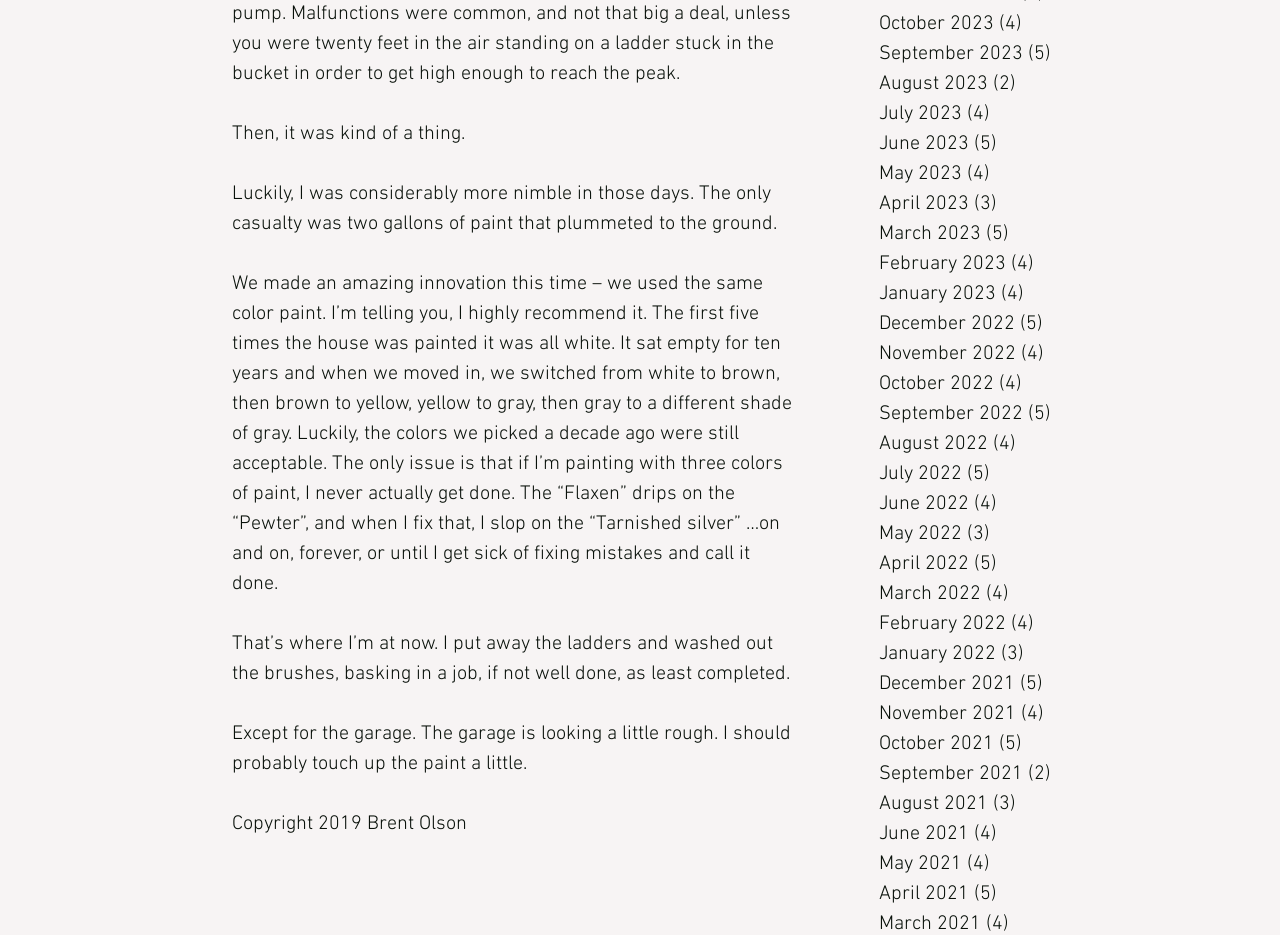What is the topic of the blog post?
Give a one-word or short-phrase answer derived from the screenshot.

Painting a house